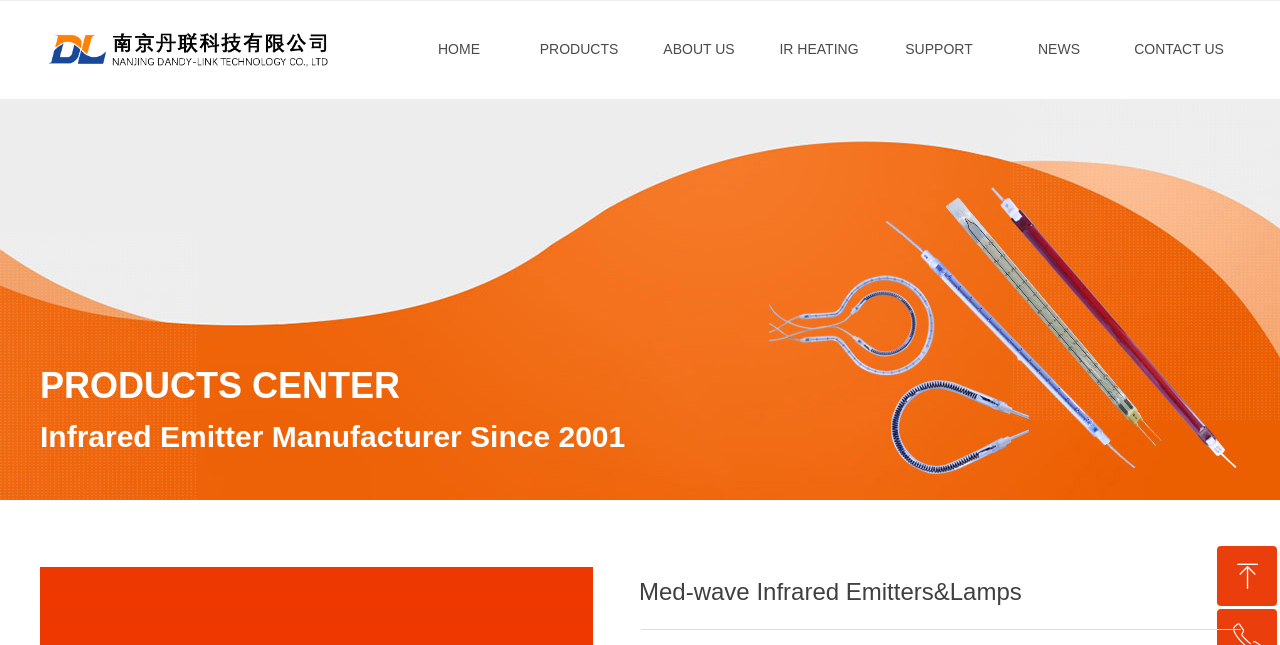Please identify the bounding box coordinates of the element I should click to complete this instruction: 'Read about steel industry'. The coordinates should be given as four float numbers between 0 and 1, like this: [left, top, right, bottom].

None